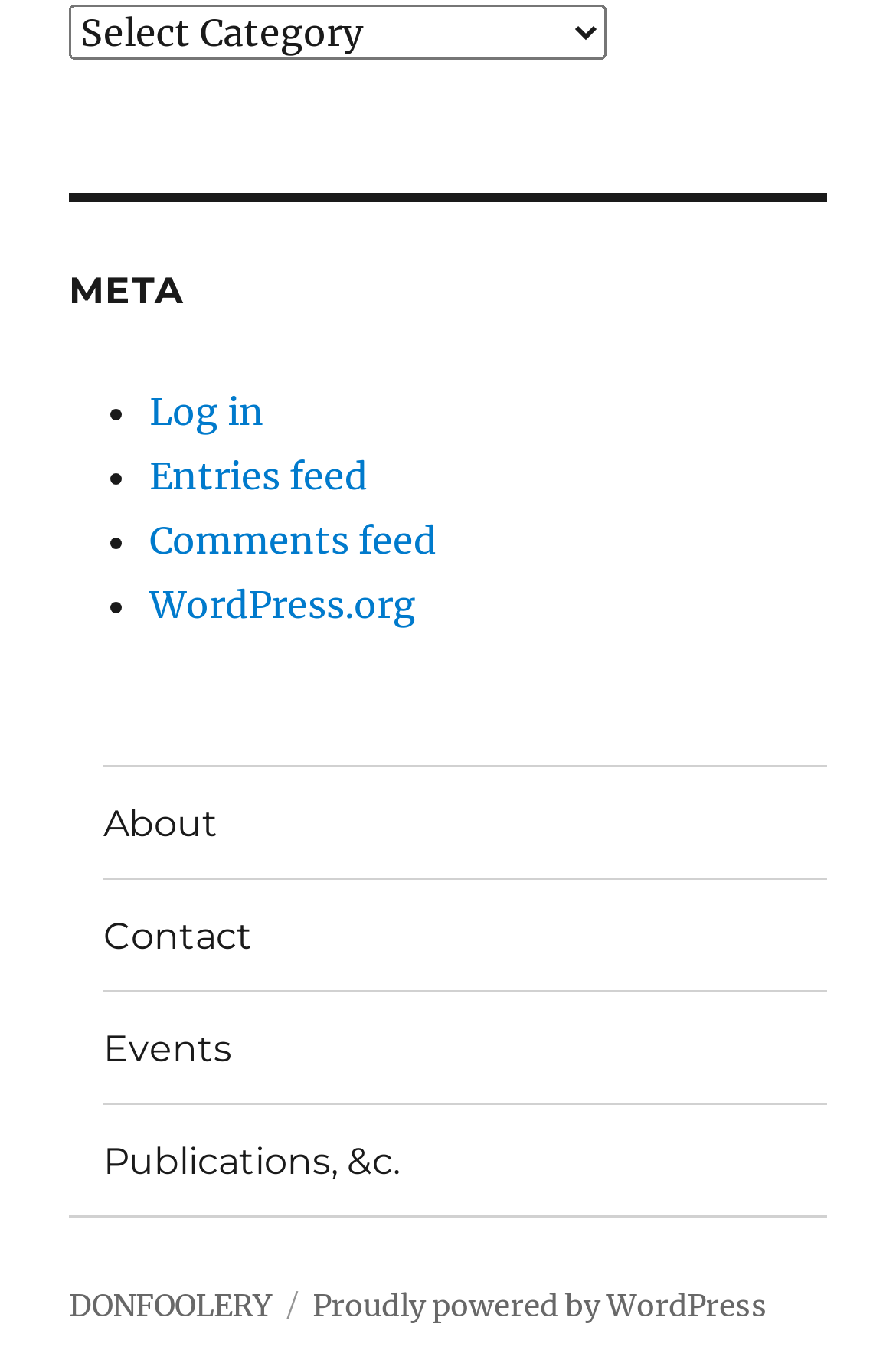Provide a short answer to the following question with just one word or phrase: How many links are there in the 'Footer Primary Menu'?

4